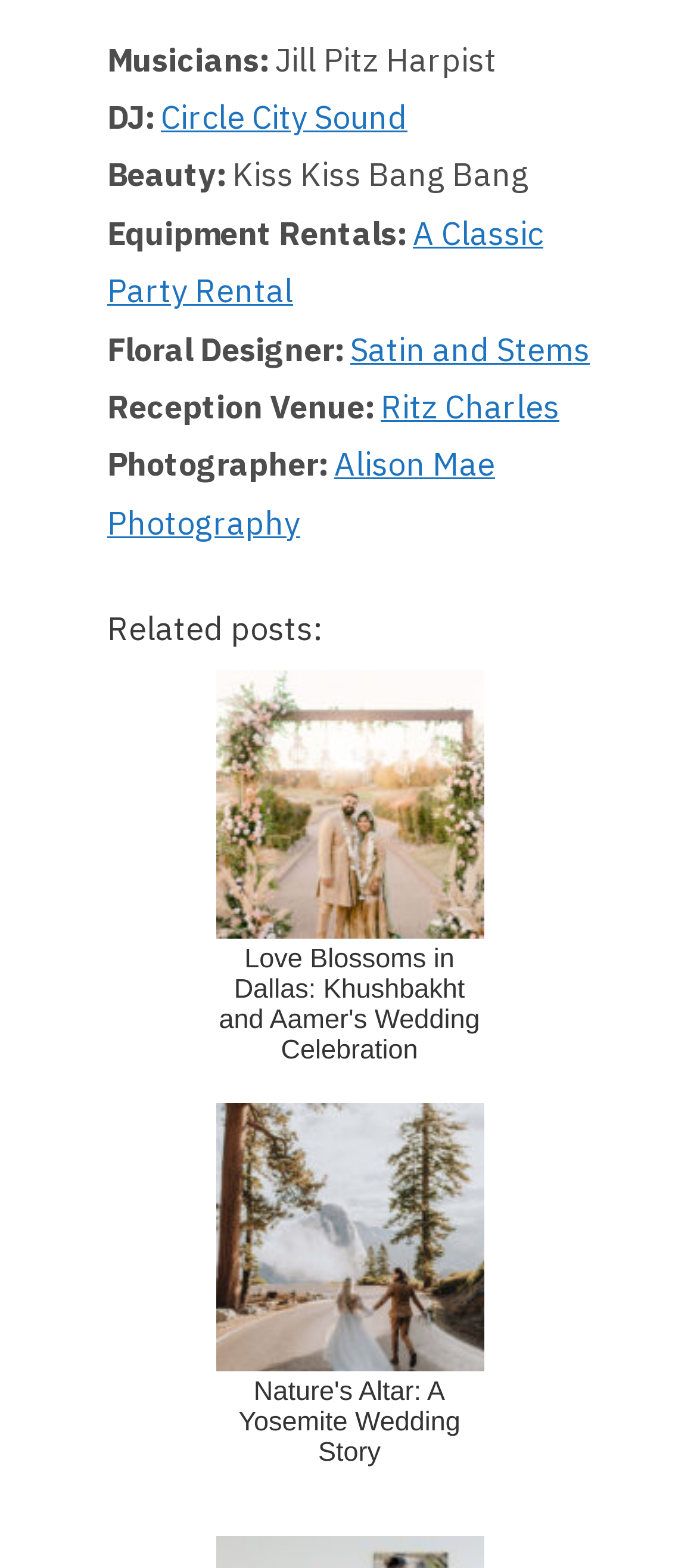Return the bounding box coordinates of the UI element that corresponds to this description: "A Classic Party Rental". The coordinates must be given as four float numbers in the range of 0 and 1, [left, top, right, bottom].

[0.154, 0.136, 0.779, 0.199]